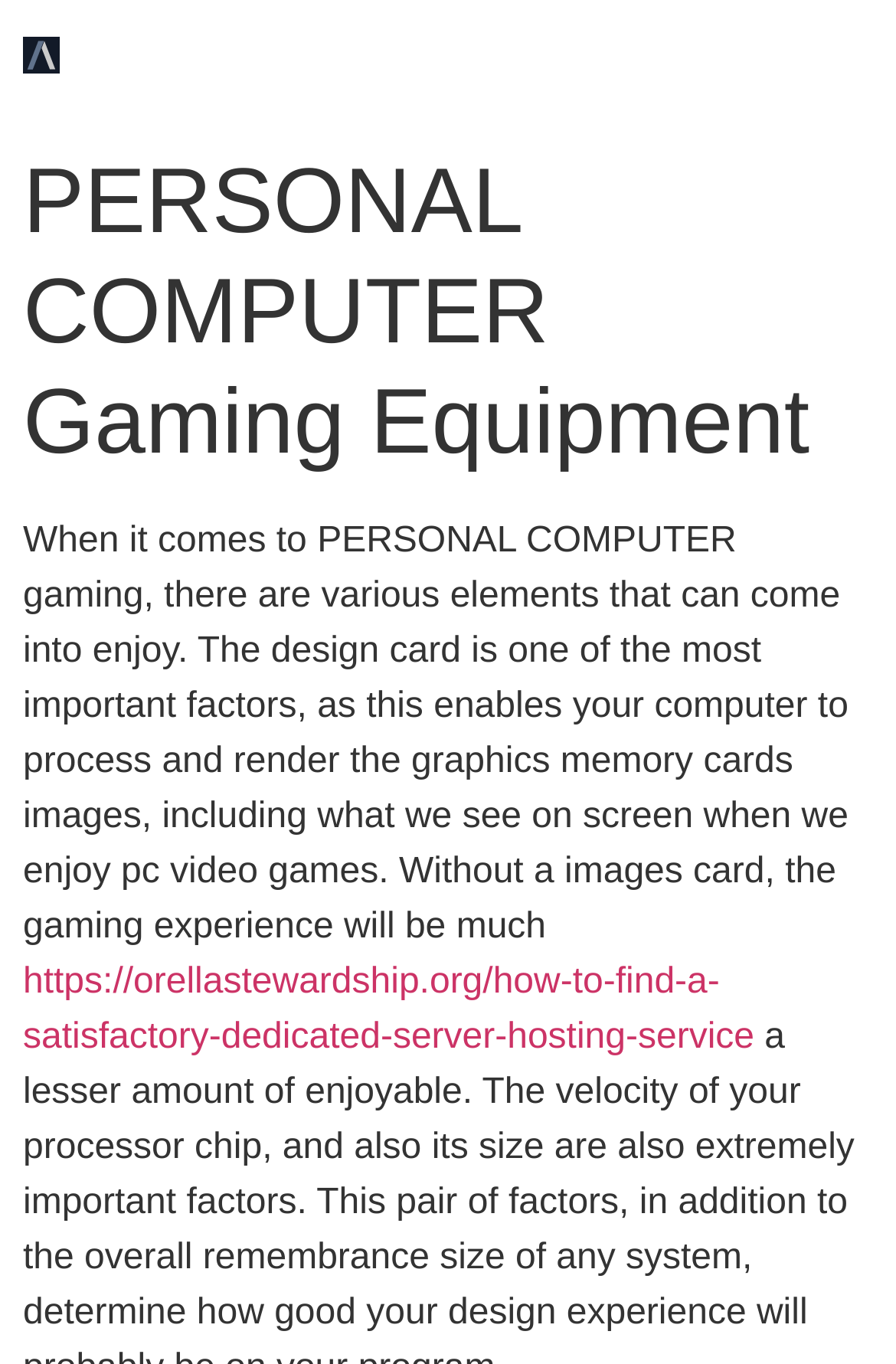Identify the main heading from the webpage and provide its text content.

PERSONAL COMPUTER Gaming Equipment